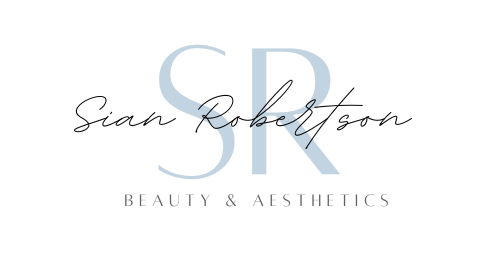Respond to the question below with a single word or phrase:
What is the focus of Sian Robertson's business?

BEAUTY & AESTHETICS